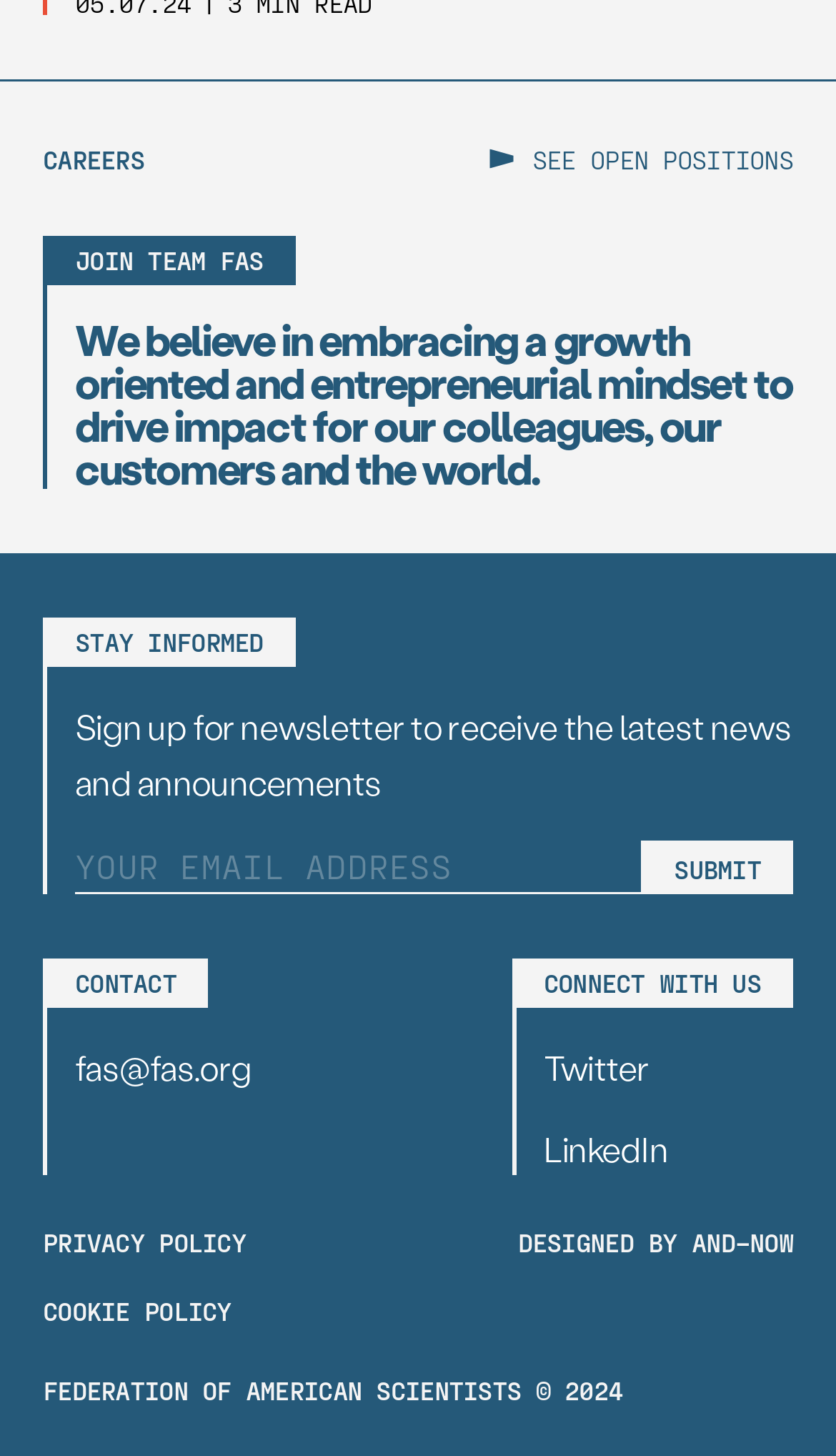Please mark the bounding box coordinates of the area that should be clicked to carry out the instruction: "Click SEE OPEN POSITIONS".

[0.585, 0.1, 0.949, 0.118]